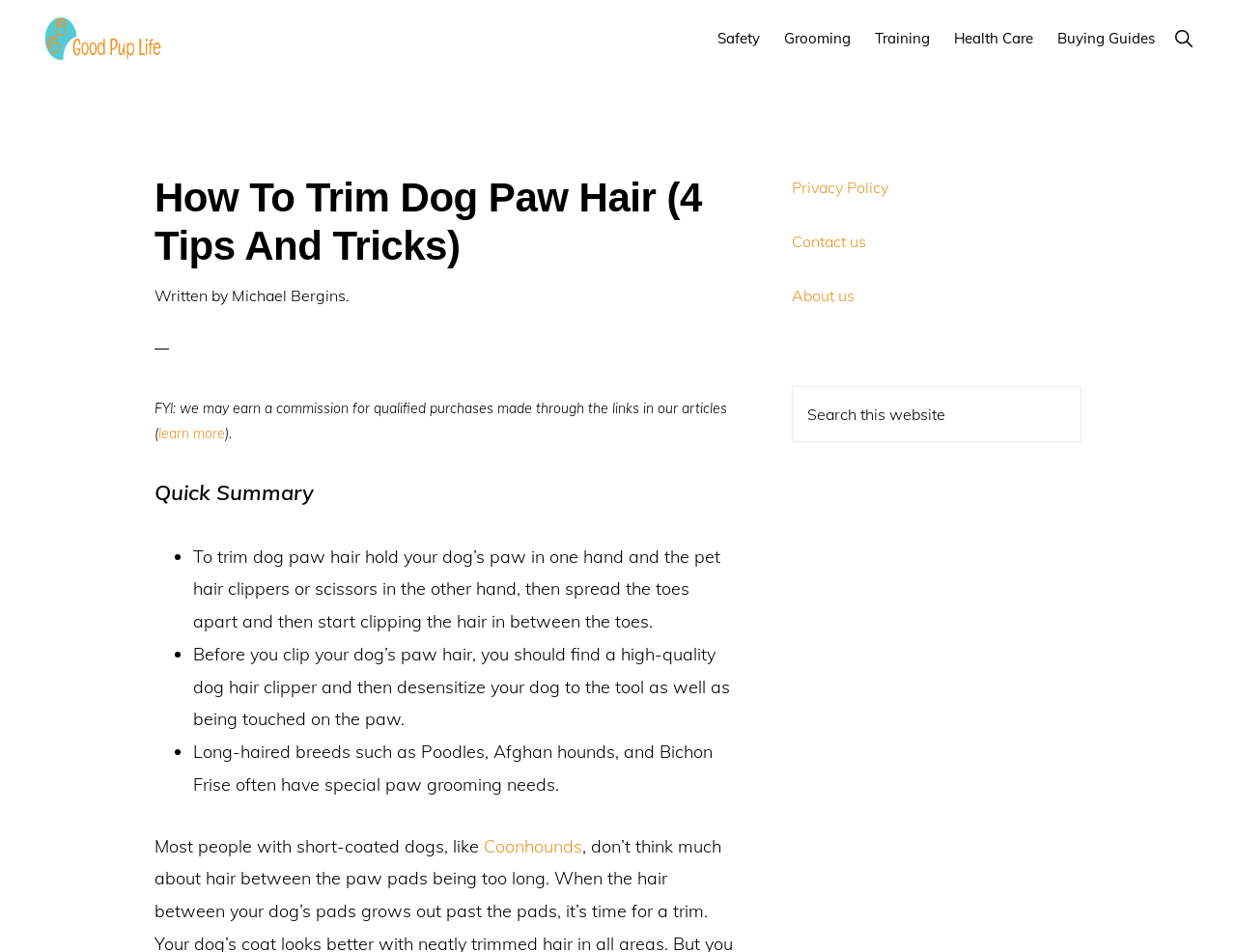Who is the author of the article?
Utilize the information in the image to give a detailed answer to the question.

I determined the author of the article by looking at the section below the heading, where it says 'Written by Michael Bergins'.